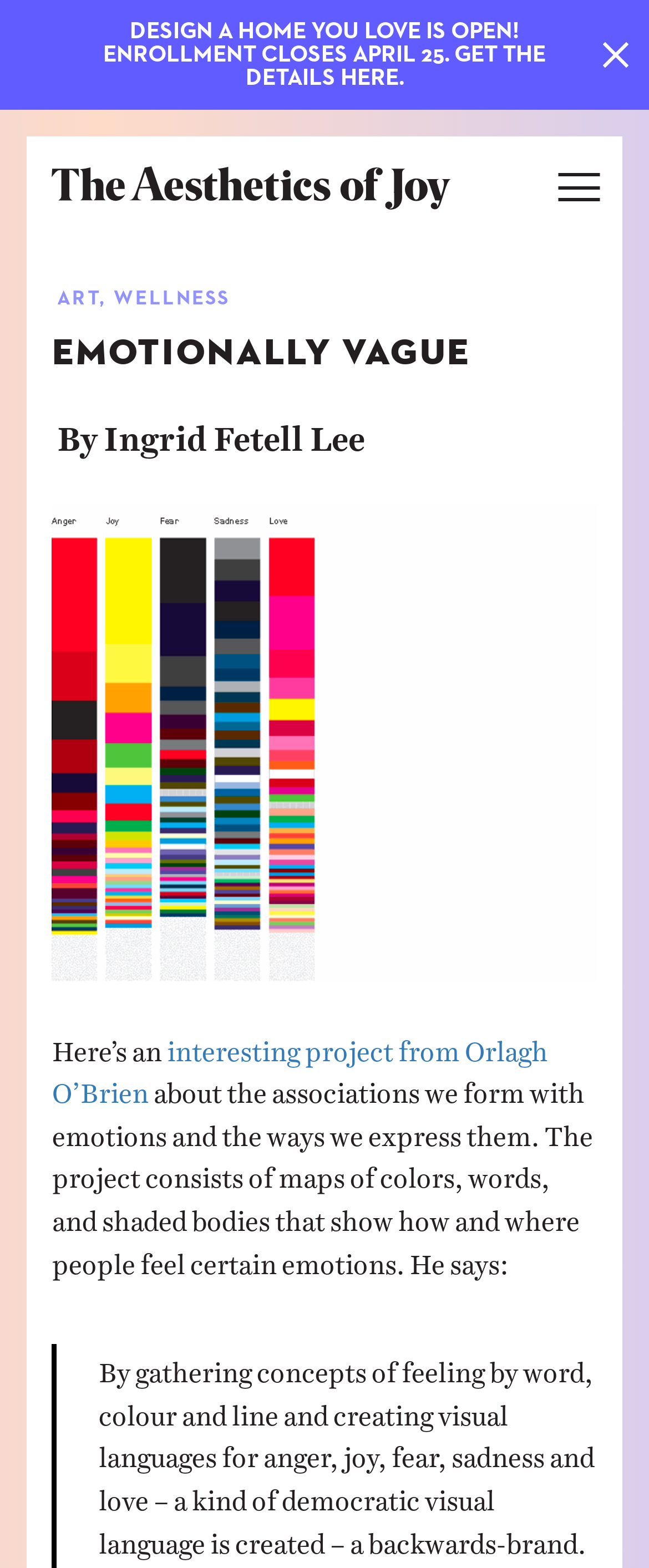How many images are associated with links on this webpage?
Based on the image, give a one-word or short phrase answer.

7